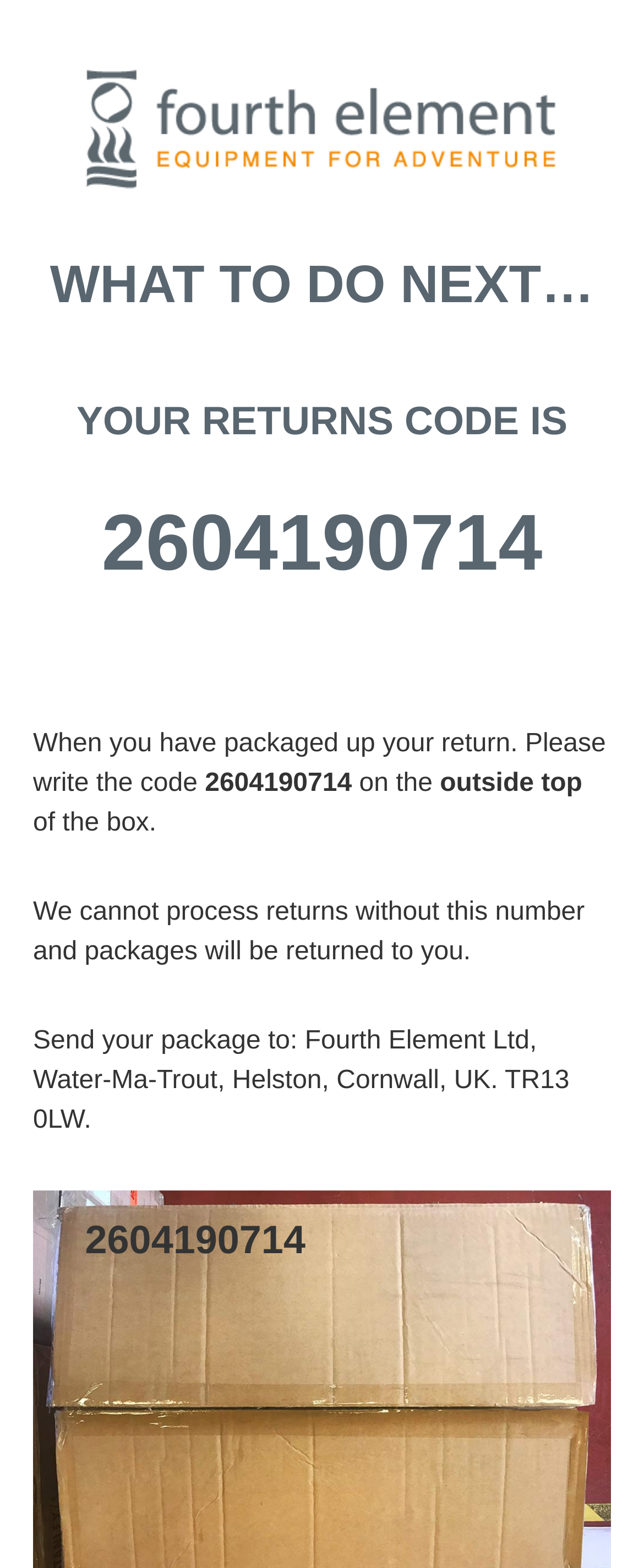Identify and generate the primary title of the webpage.

WHAT TO DO NEXT…